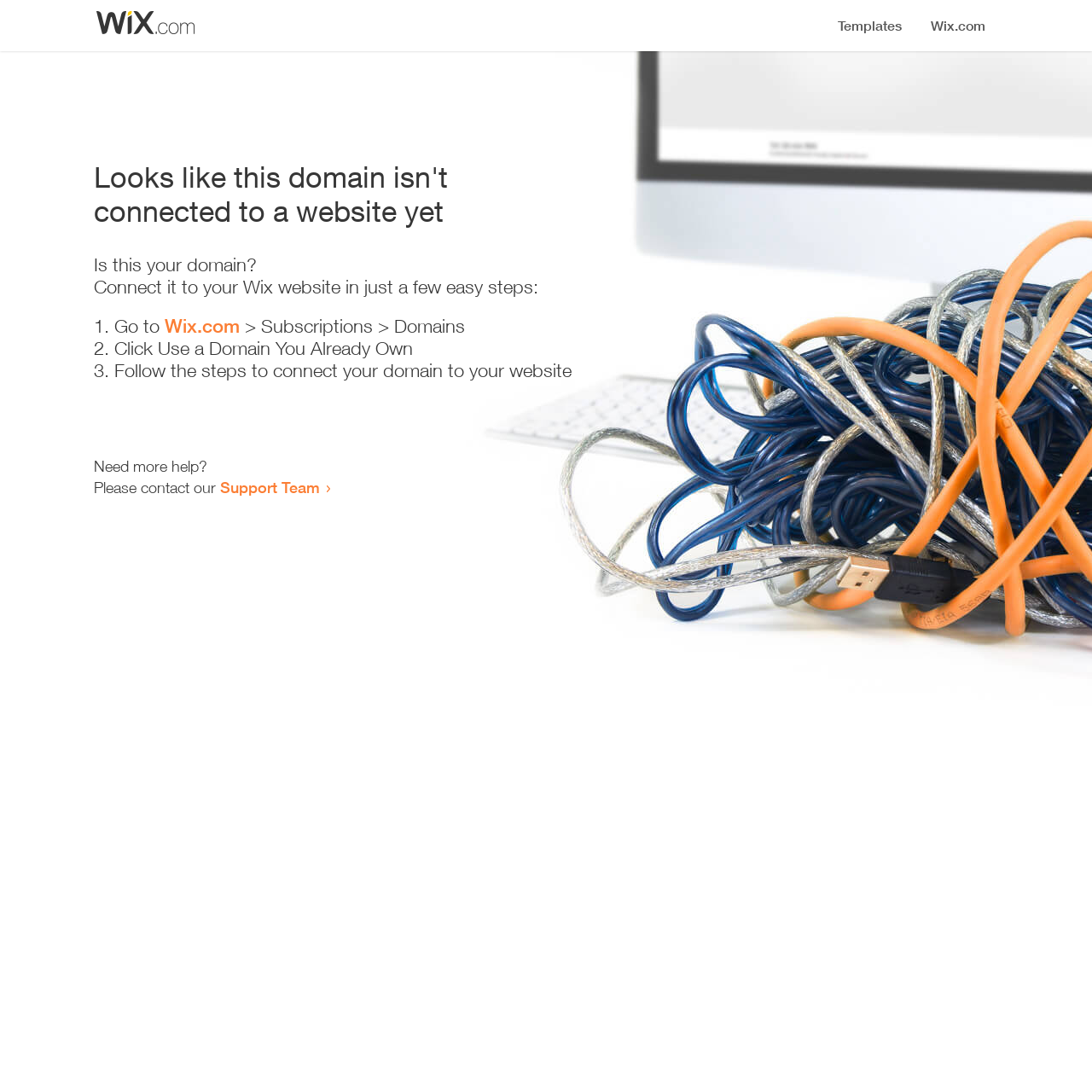Is this webpage related to Wix?
Use the information from the image to give a detailed answer to the question.

The webpage mentions 'Wix.com' and provides instructions on how to connect a domain to a Wix website, which suggests that this webpage is related to Wix.